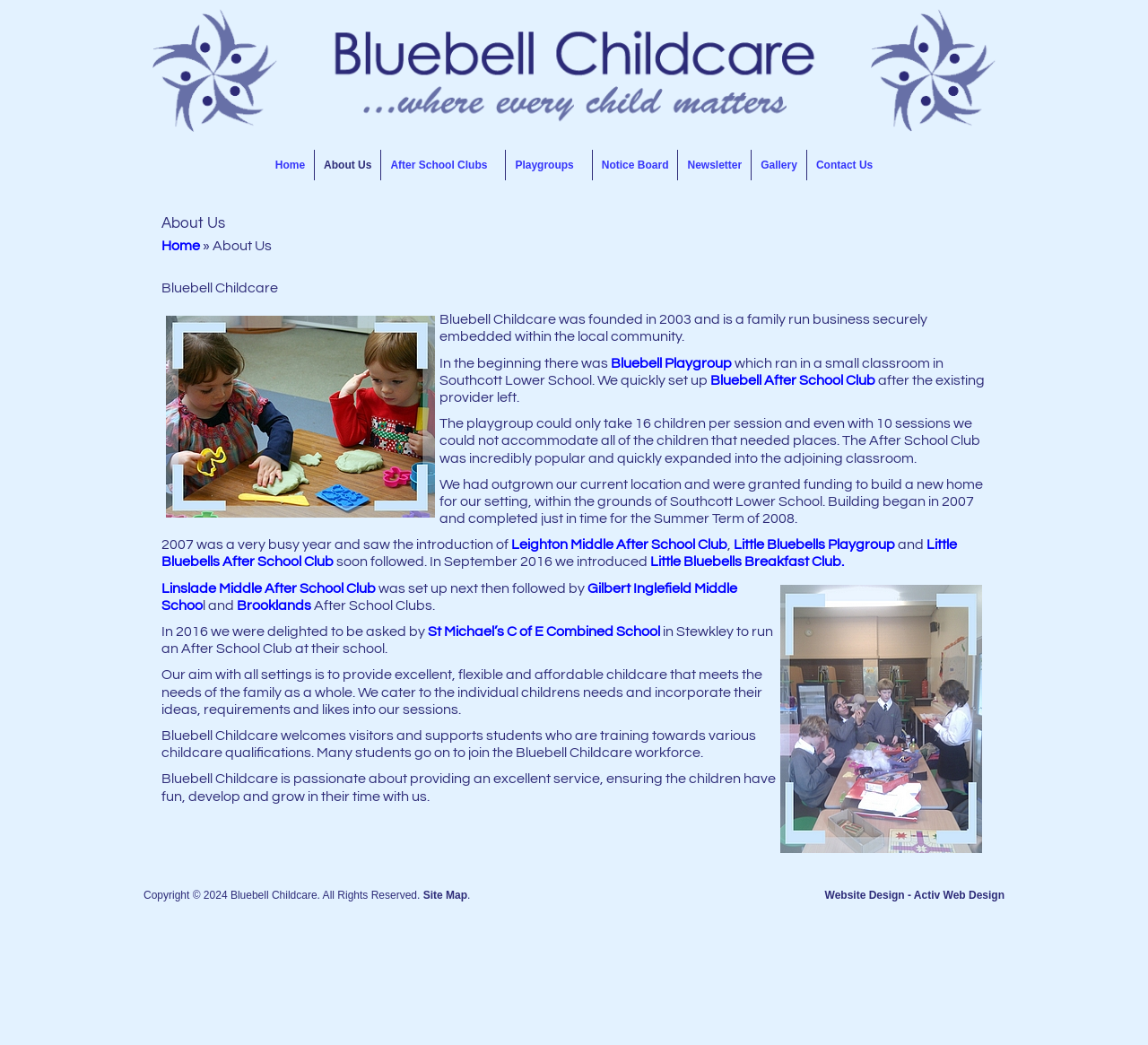Pinpoint the bounding box coordinates of the area that should be clicked to complete the following instruction: "Read the 'Notice Board'". The coordinates must be given as four float numbers between 0 and 1, i.e., [left, top, right, bottom].

[0.516, 0.143, 0.59, 0.173]